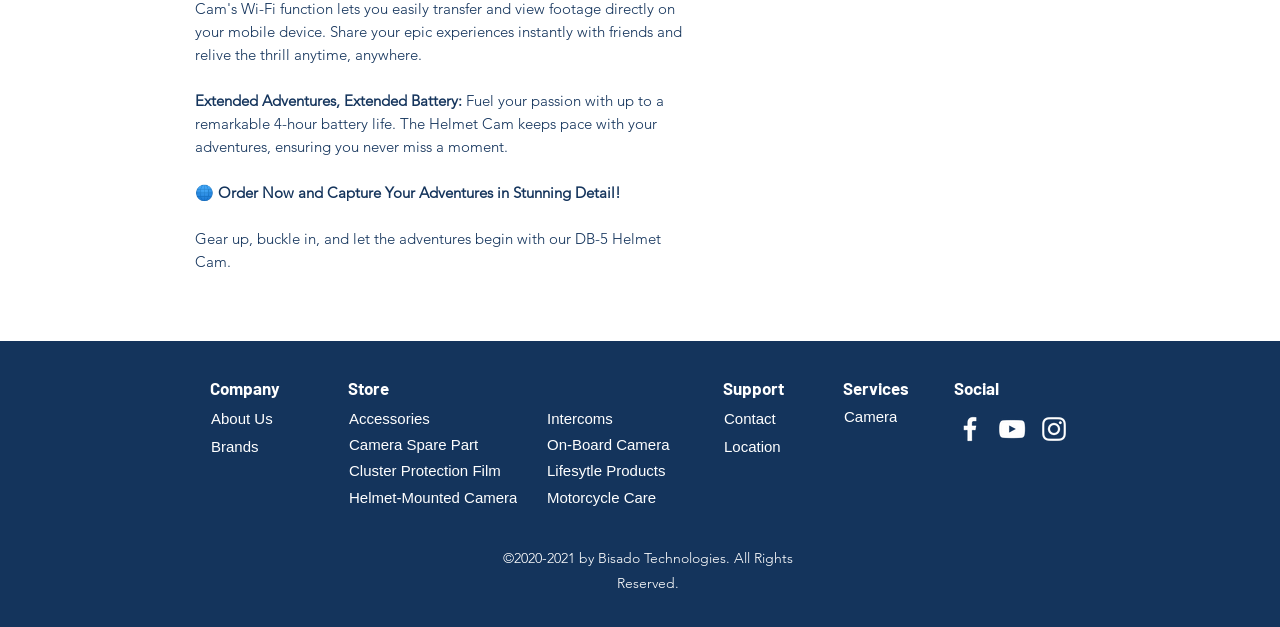Please identify the bounding box coordinates for the region that you need to click to follow this instruction: "Order now".

[0.17, 0.291, 0.485, 0.322]